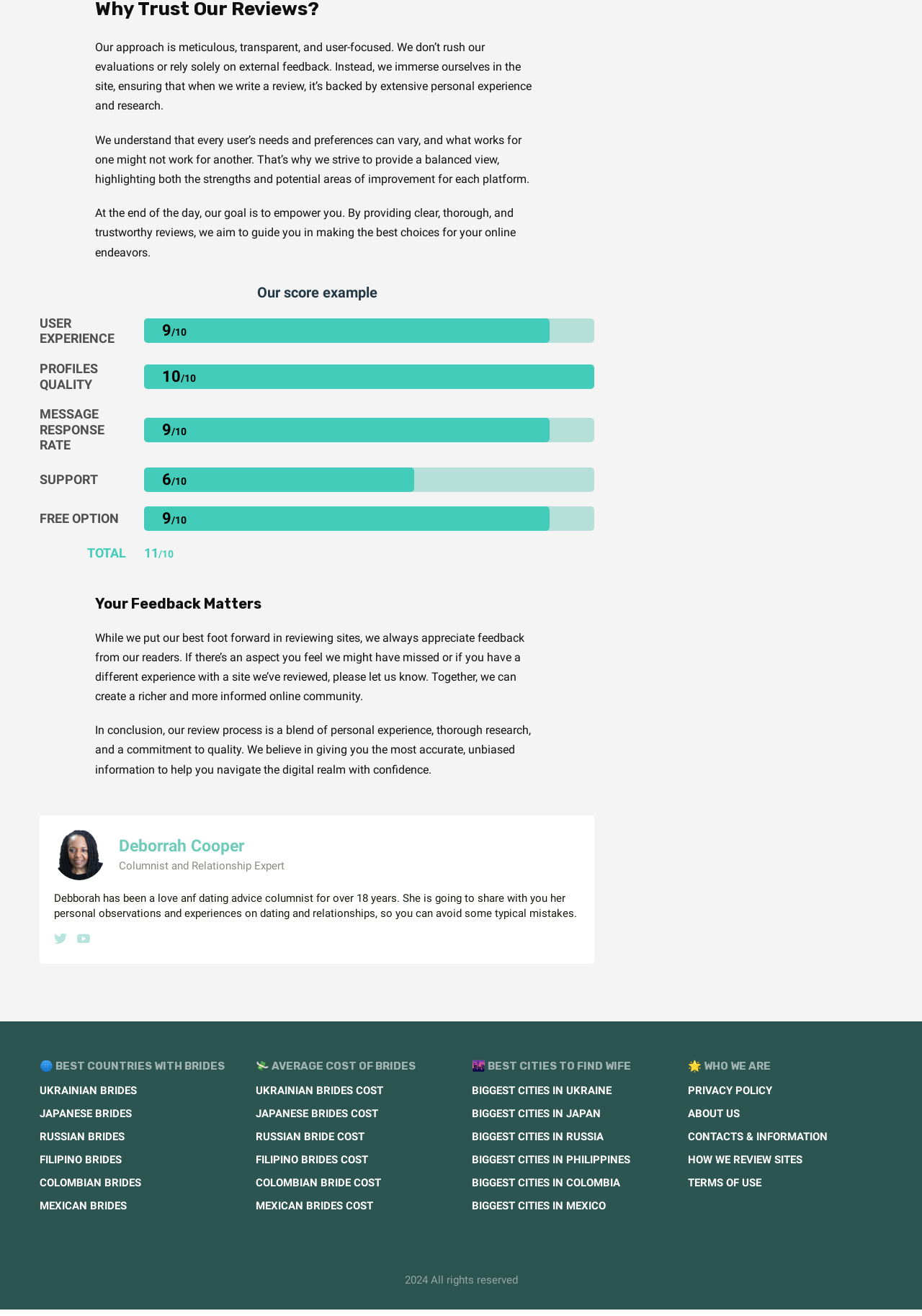Based on the image, give a detailed response to the question: What is the goal of the website?

The website's goal is to empower users by providing clear, thorough, and trustworthy reviews, as stated in the StaticText element with the text 'At the end of the day, our goal is to empower you.'